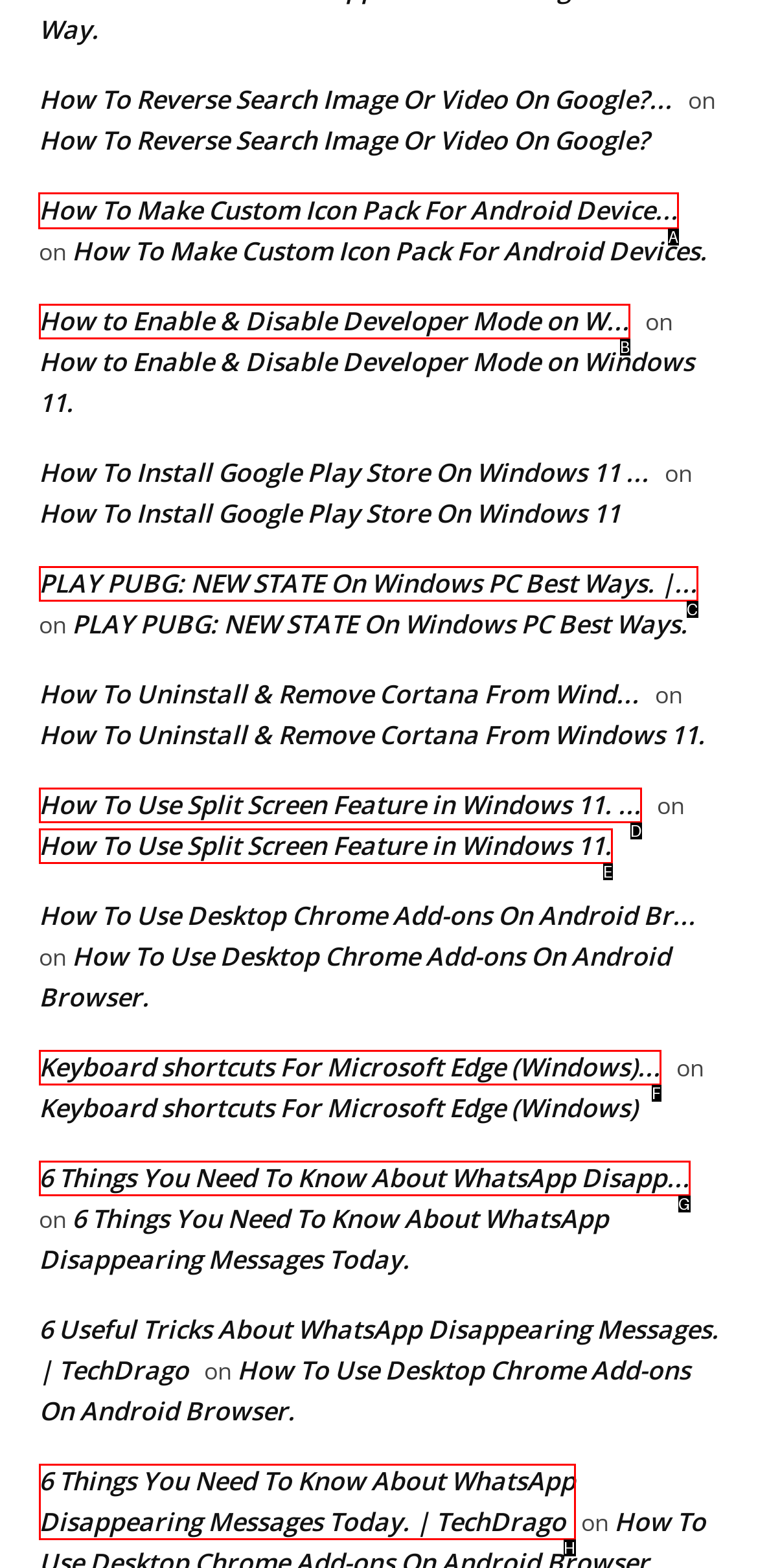Choose the letter that corresponds to the correct button to accomplish the task: Learn how to make custom icon pack for Android device
Reply with the letter of the correct selection only.

A